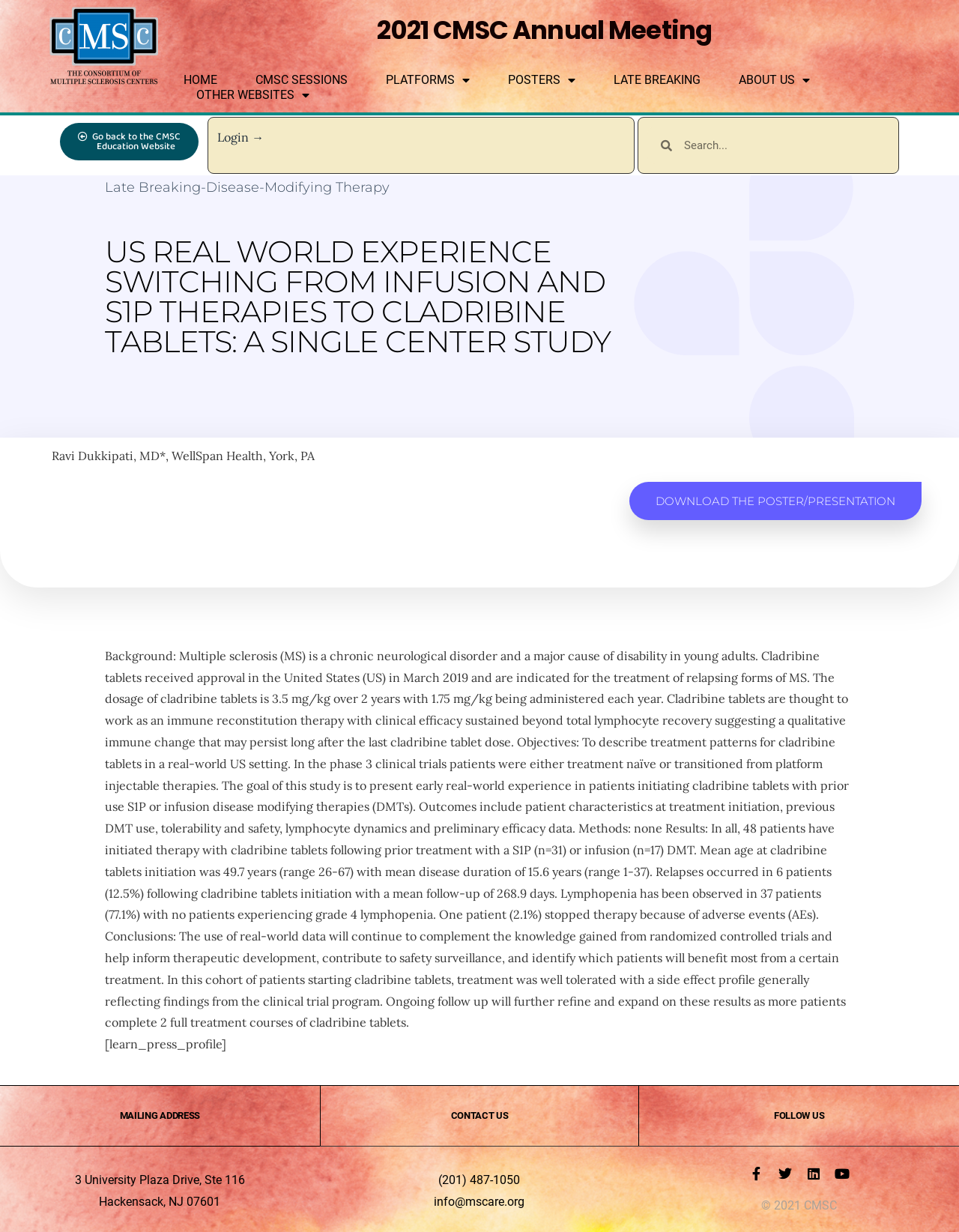Please identify the bounding box coordinates of the element I should click to complete this instruction: 'Login to the website'. The coordinates should be given as four float numbers between 0 and 1, like this: [left, top, right, bottom].

[0.227, 0.105, 0.275, 0.117]